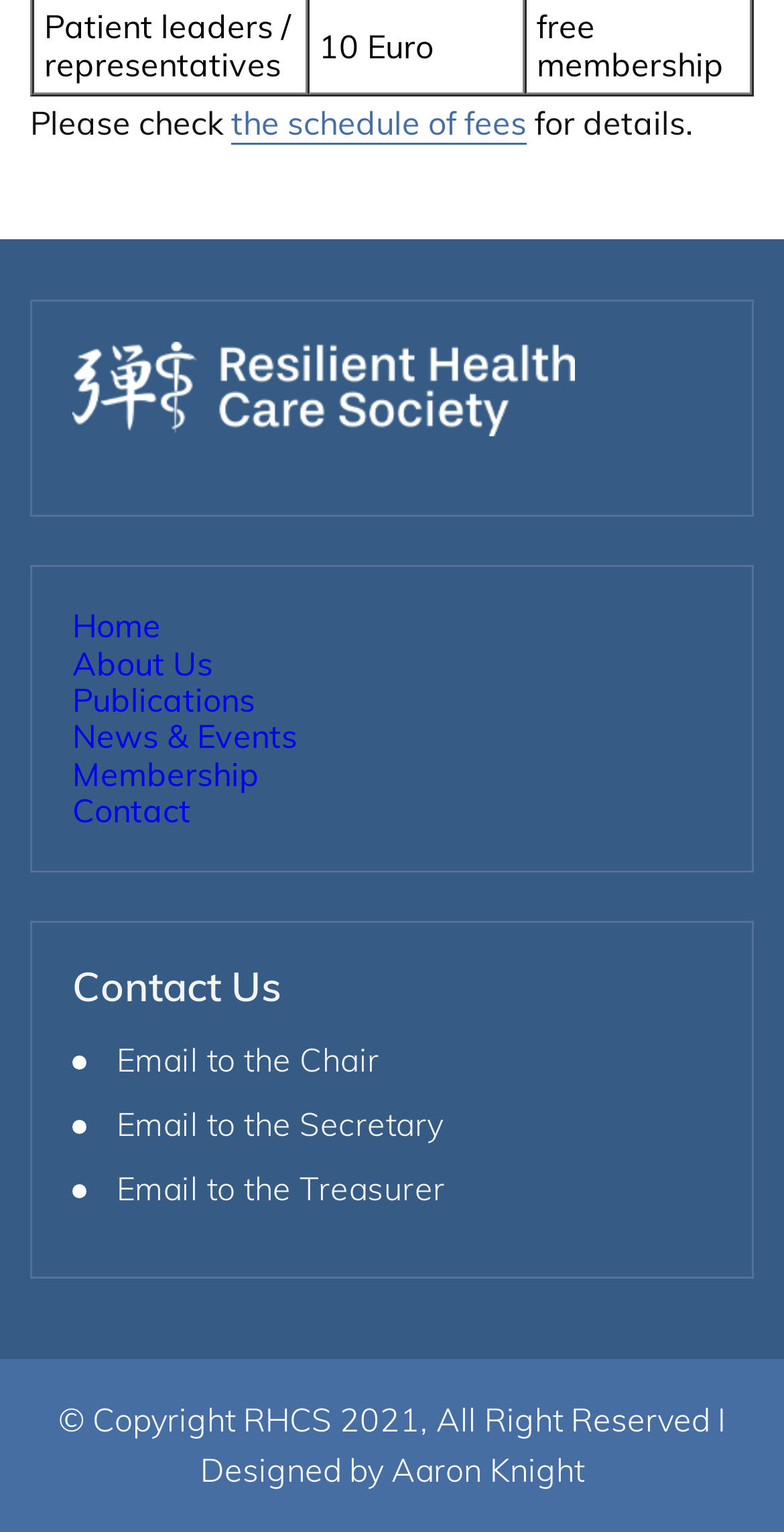Identify the bounding box coordinates of the section to be clicked to complete the task described by the following instruction: "Contact the Chair via email". The coordinates should be four float numbers between 0 and 1, formatted as [left, top, right, bottom].

[0.149, 0.678, 0.484, 0.704]